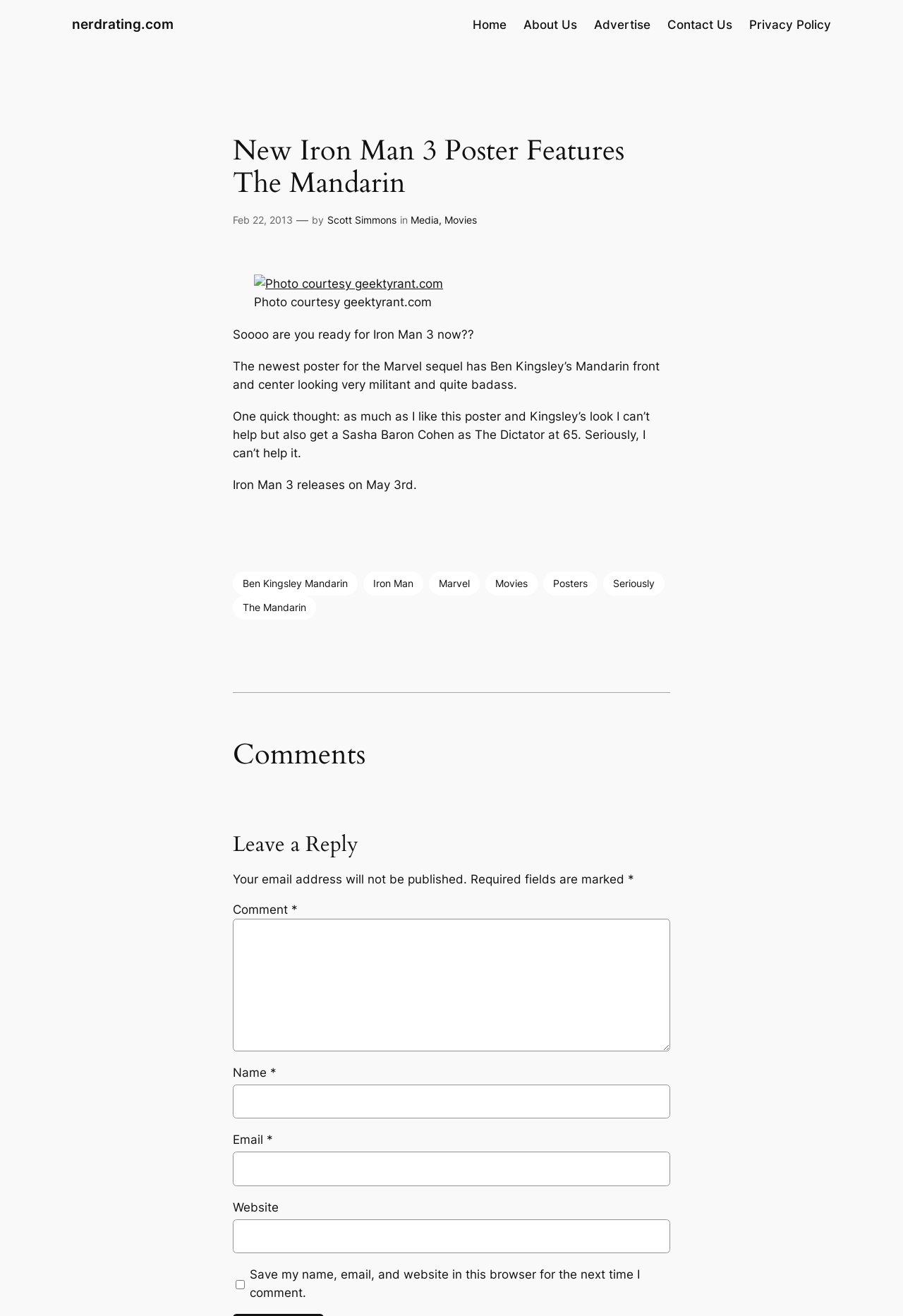How many fields are required to be filled in the comment form?
Examine the image and provide an in-depth answer to the question.

I found the answer by looking at the comment form, which has three fields marked with an asterisk (*) indicating they are required: Name, Email, and Comment.